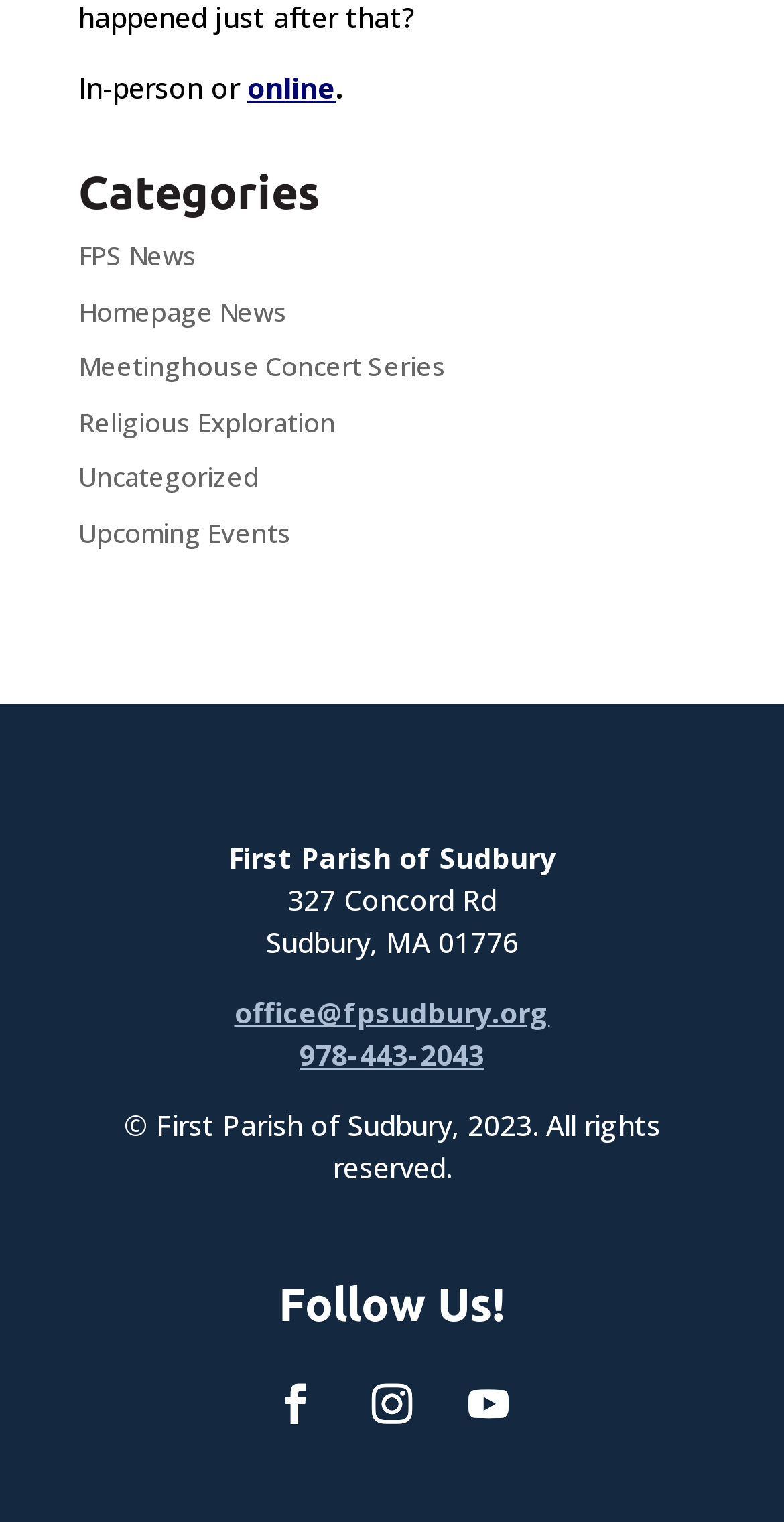Please specify the bounding box coordinates of the region to click in order to perform the following instruction: "Follow Us on Facebook".

[0.326, 0.896, 0.428, 0.949]